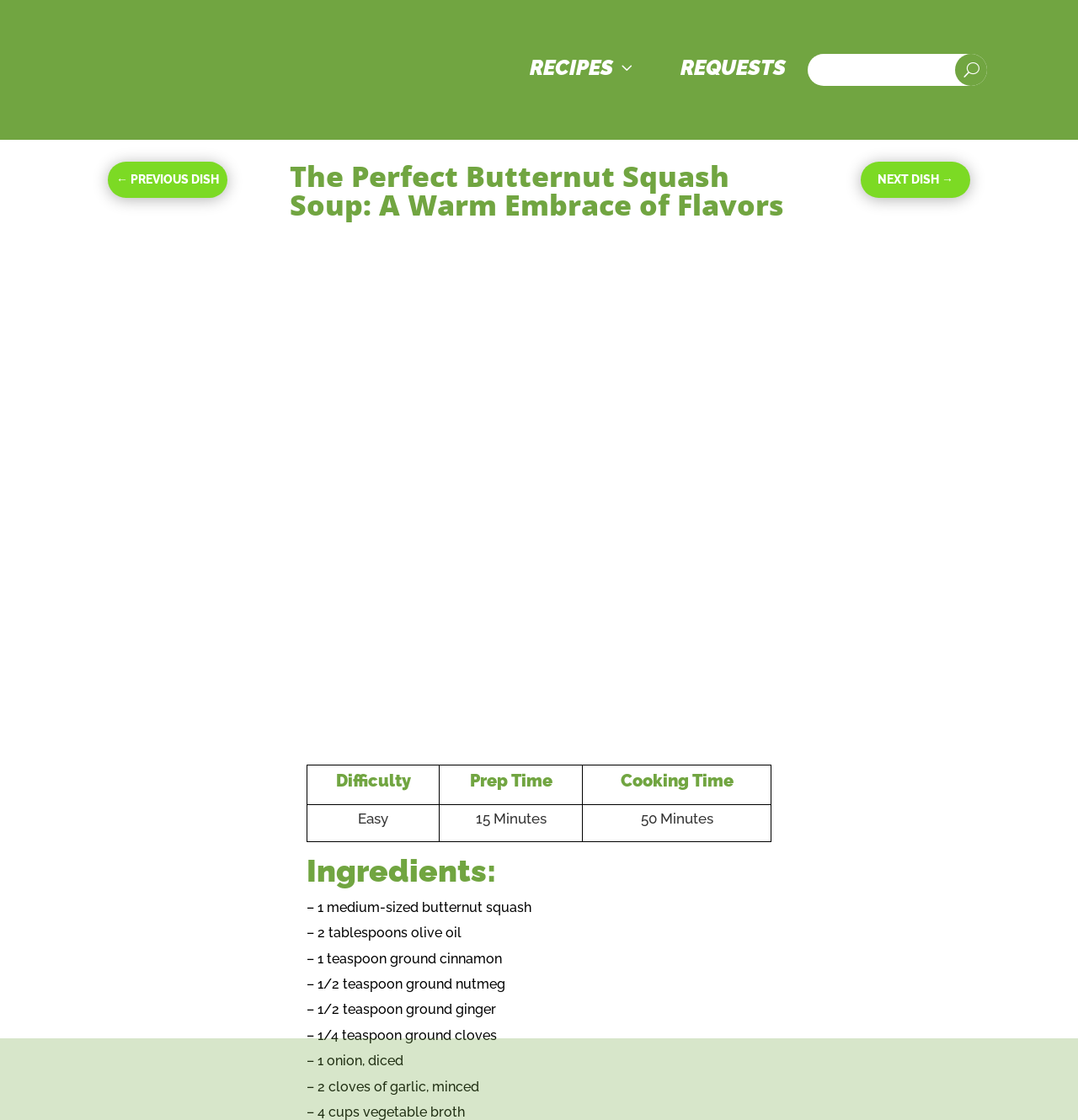Please provide a detailed answer to the question below by examining the image:
What is the cooking time?

I found the answer by looking at the table under the 'The Perfect Butternut Squash Soup: A Warm Embrace of Flavors' heading, where the 'Cooking Time' is listed as '50 Minutes'.